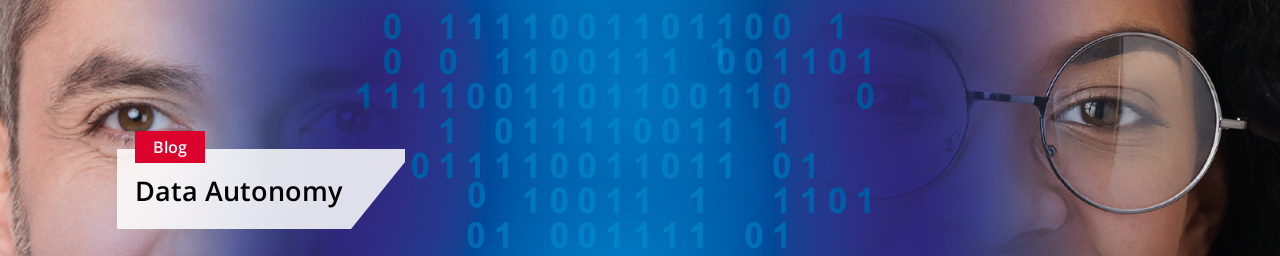Use the details in the image to answer the question thoroughly: 
What is the background of the image?

The background of the image is a matrix of binary code, comprising 1s and 0s, which symbolizes the foundation of data and digital infrastructure, providing a technological context to the theme of Data Autonomy.